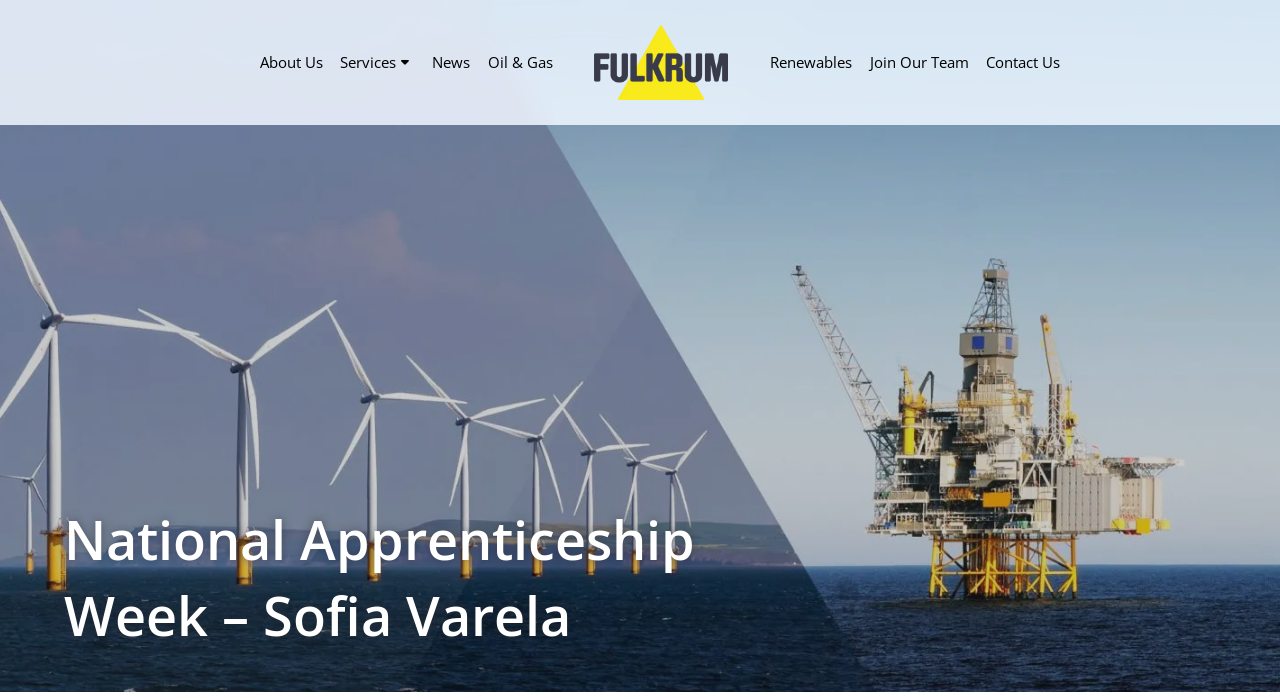Please identify the bounding box coordinates for the region that you need to click to follow this instruction: "view news".

[0.335, 0.068, 0.369, 0.111]